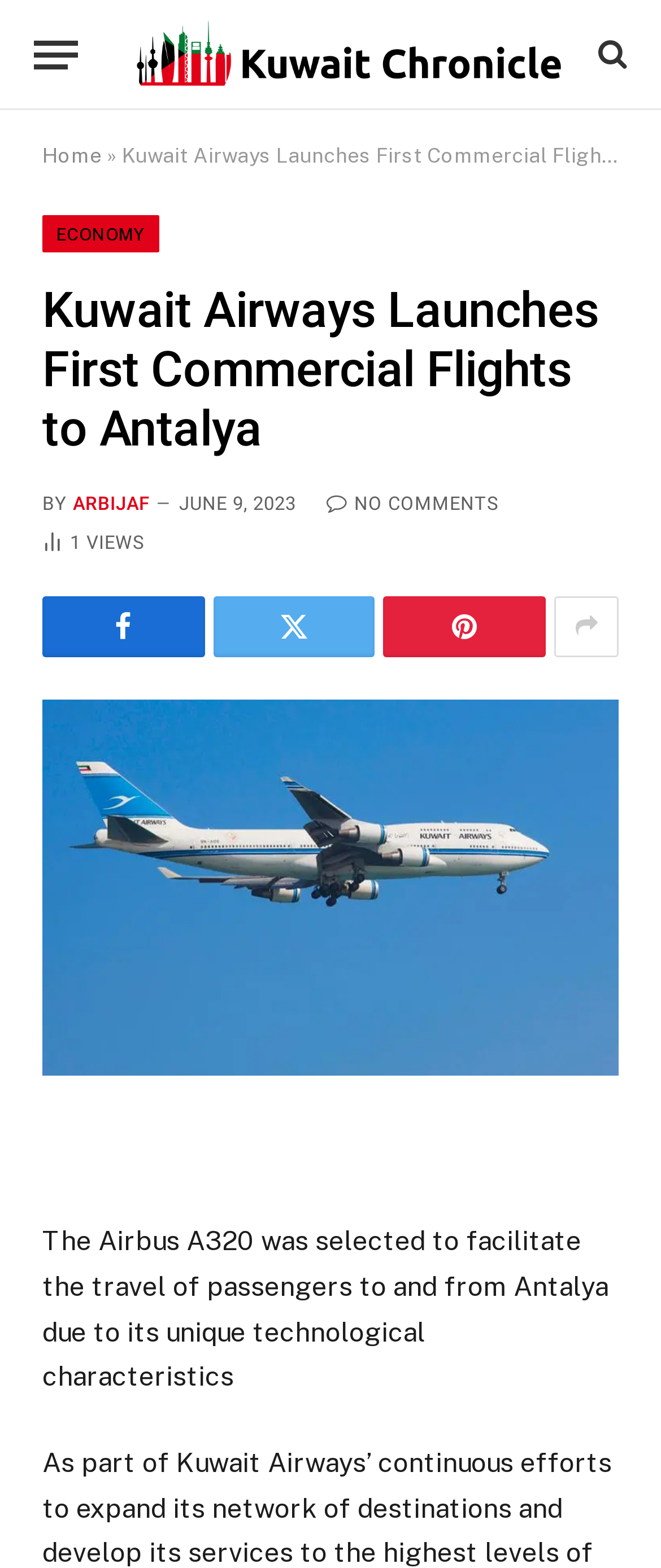Identify and extract the main heading of the webpage.

Kuwait Airways Launches First Commercial Flights to Antalya